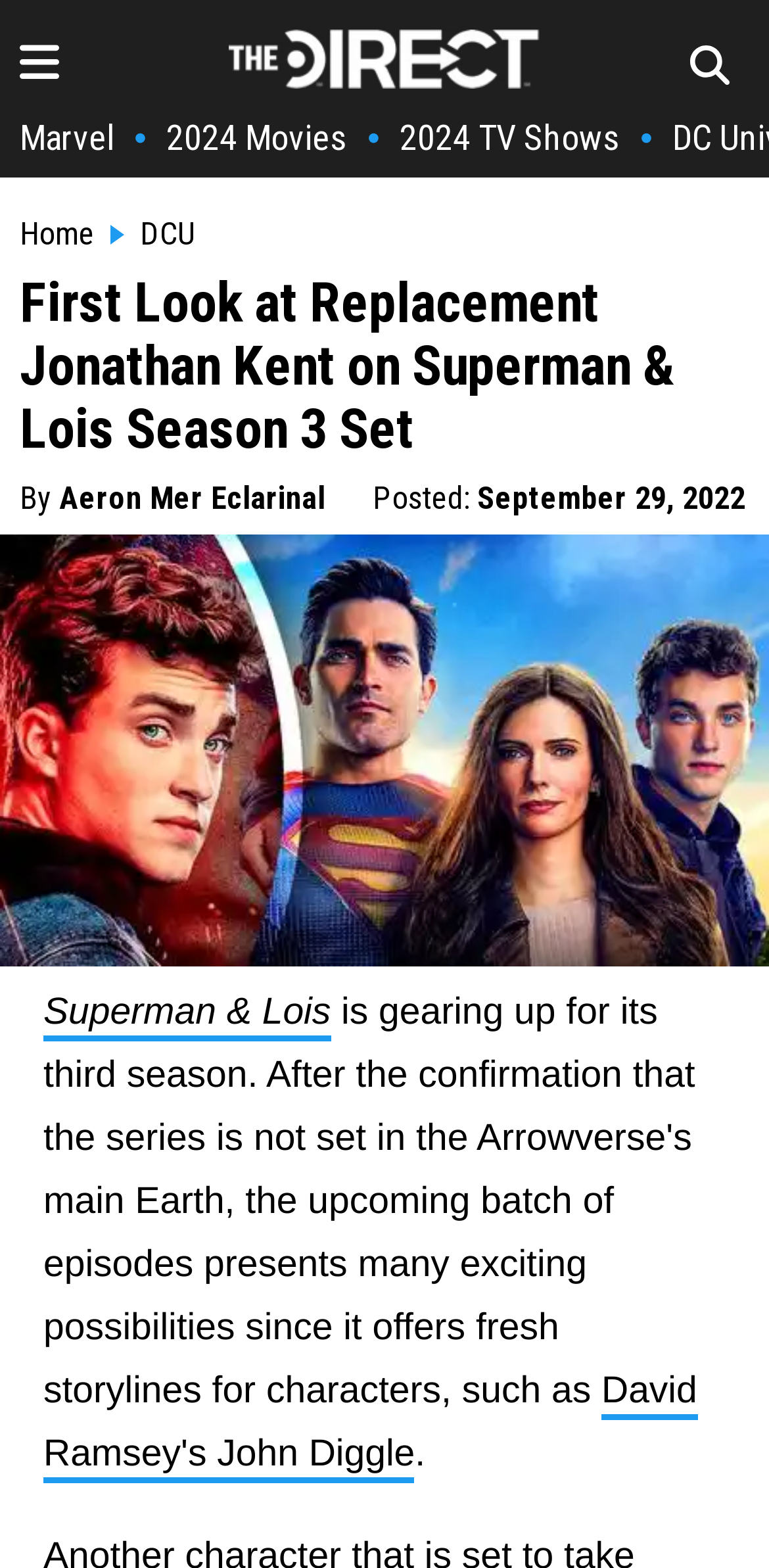Identify the bounding box coordinates of the element to click to follow this instruction: 'view Marvel page'. Ensure the coordinates are four float values between 0 and 1, provided as [left, top, right, bottom].

[0.026, 0.074, 0.149, 0.101]